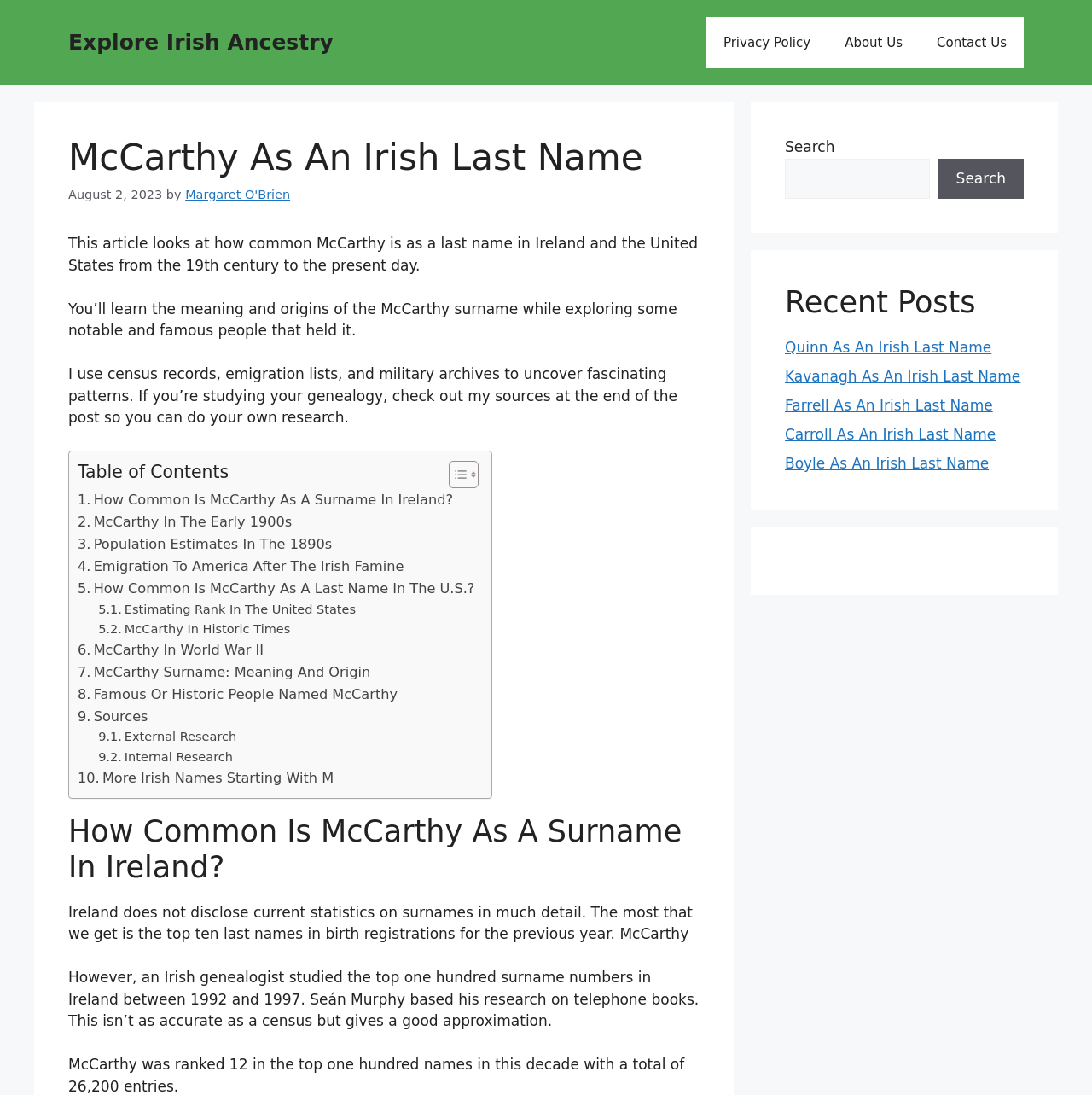Determine the bounding box coordinates of the element that should be clicked to execute the following command: "Read the article about Quinn As An Irish Last Name".

[0.719, 0.309, 0.908, 0.325]